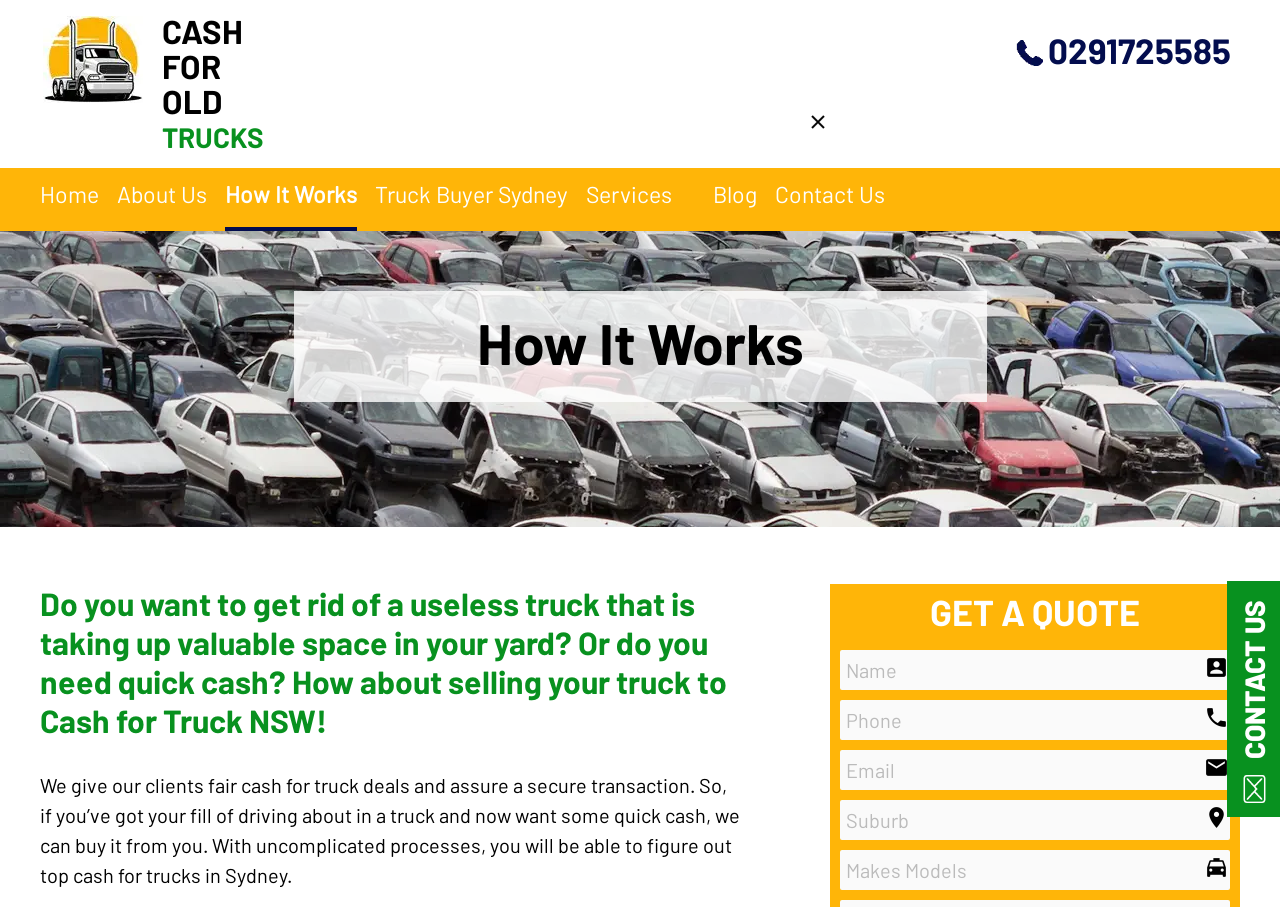Please identify the bounding box coordinates of the region to click in order to complete the given instruction: "Get a quote". The coordinates should be four float numbers between 0 and 1, i.e., [left, top, right, bottom].

[0.727, 0.65, 0.891, 0.698]